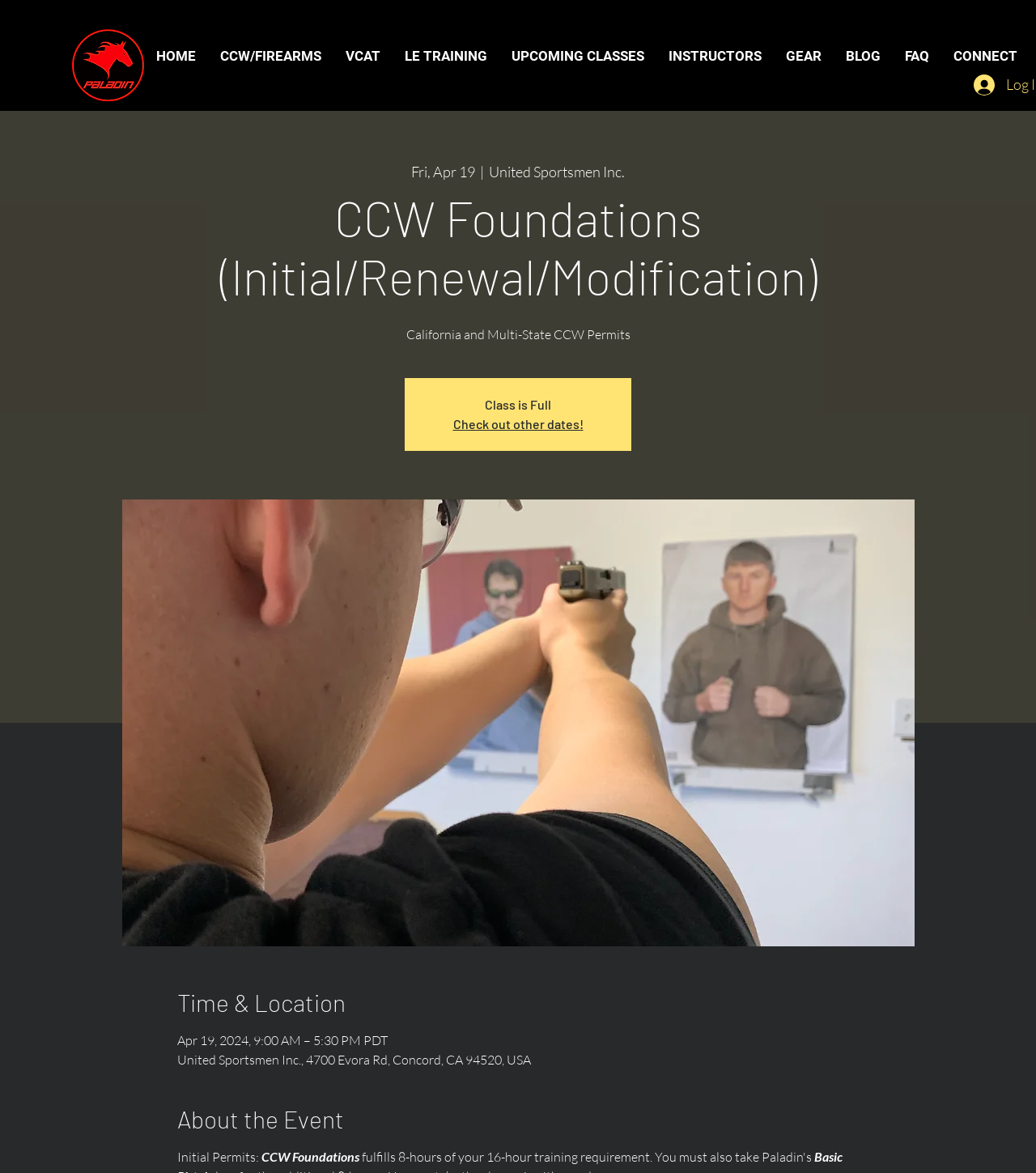Given the description "BLOG", provide the bounding box coordinates of the corresponding UI element.

[0.805, 0.038, 0.862, 0.058]